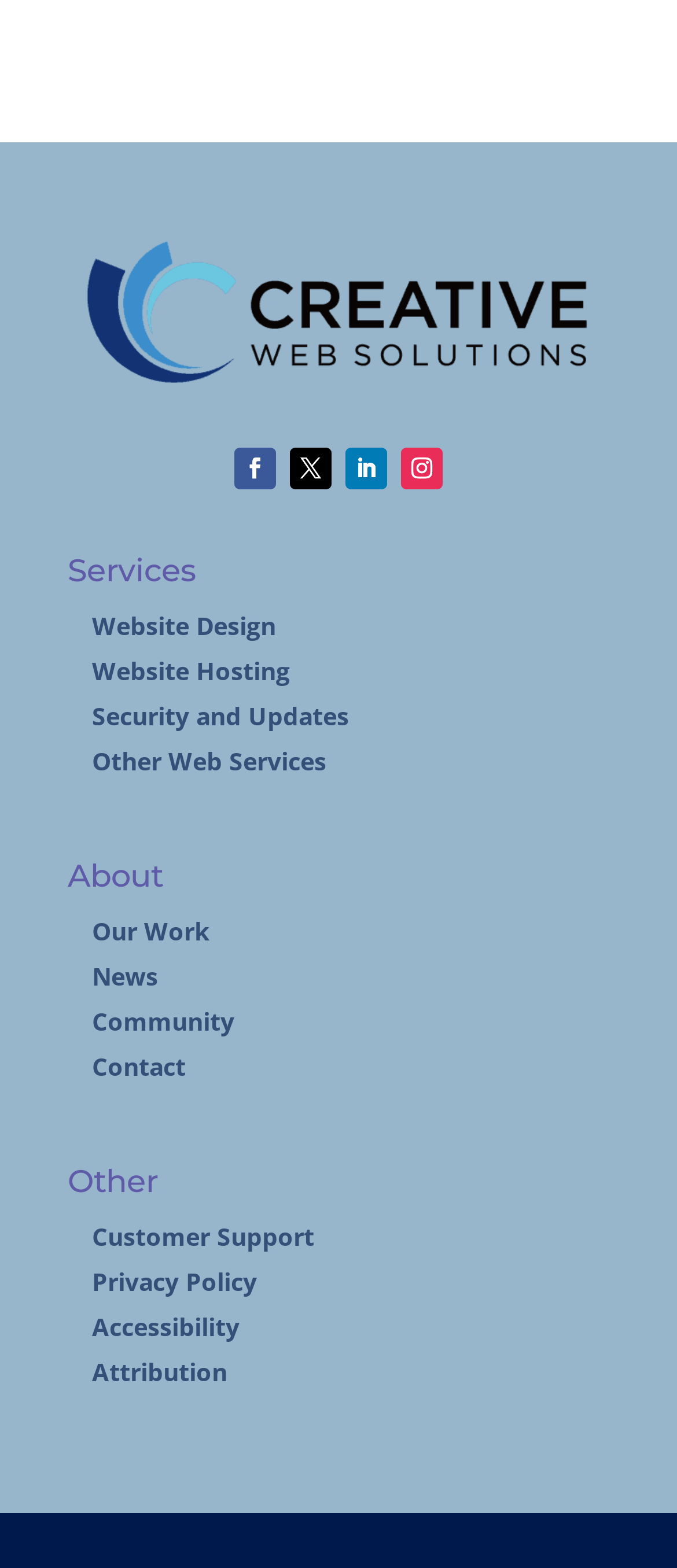Show the bounding box coordinates of the region that should be clicked to follow the instruction: "Click the Security and Updates link."

[0.136, 0.446, 0.515, 0.467]